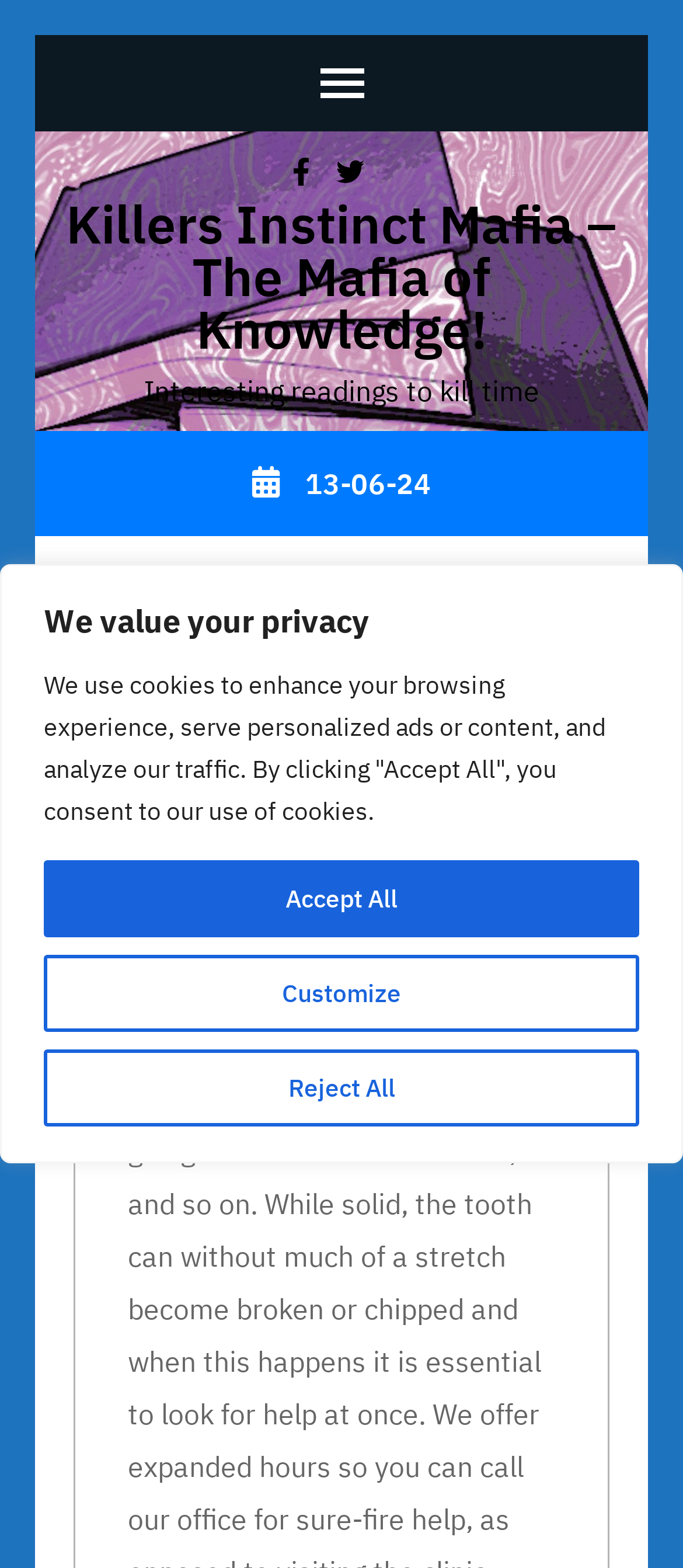Answer the question with a brief word or phrase:
What is the author of the article?

Carol Jepson